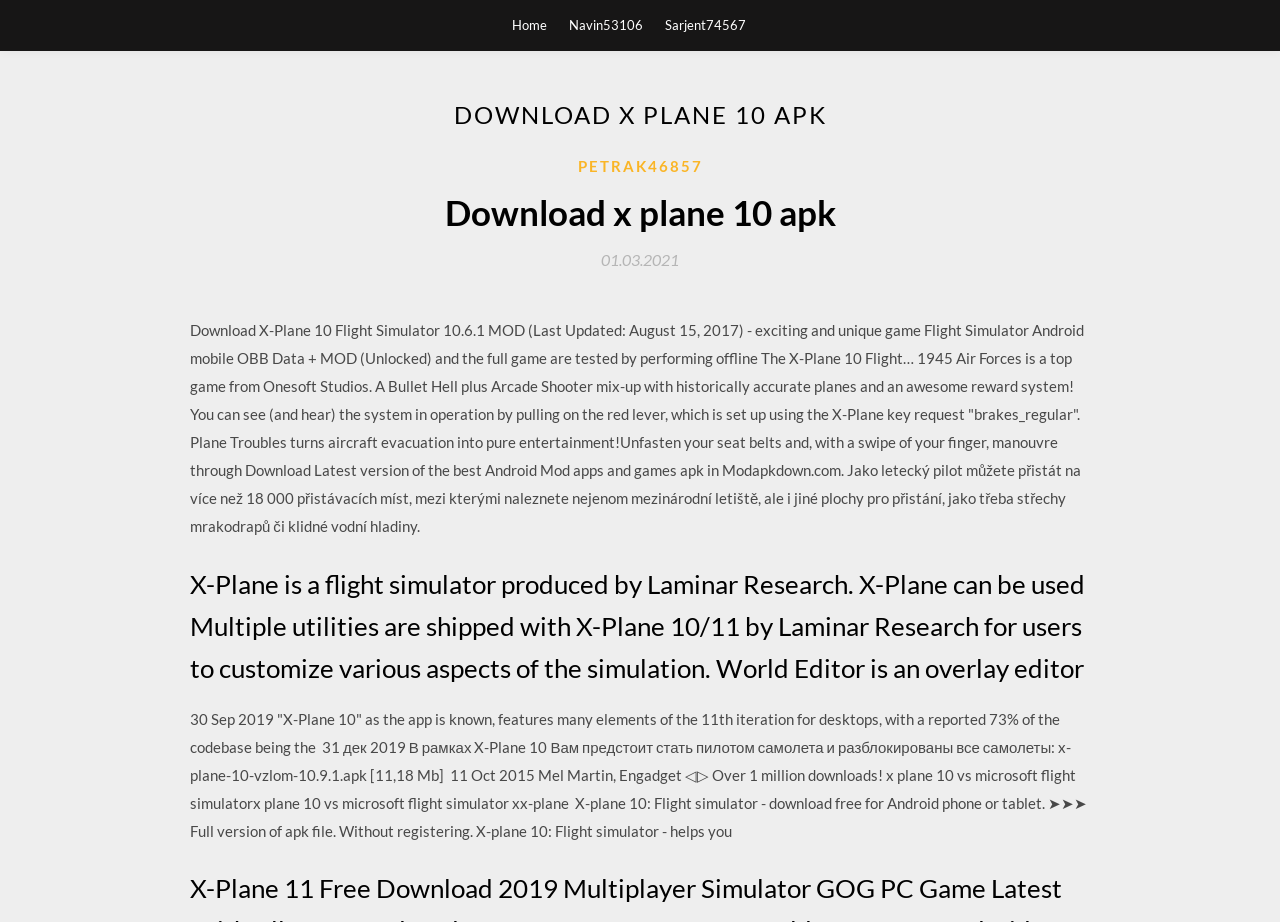What type of game is 1945 Air Forces?
Using the image, respond with a single word or phrase.

Arcade Shooter